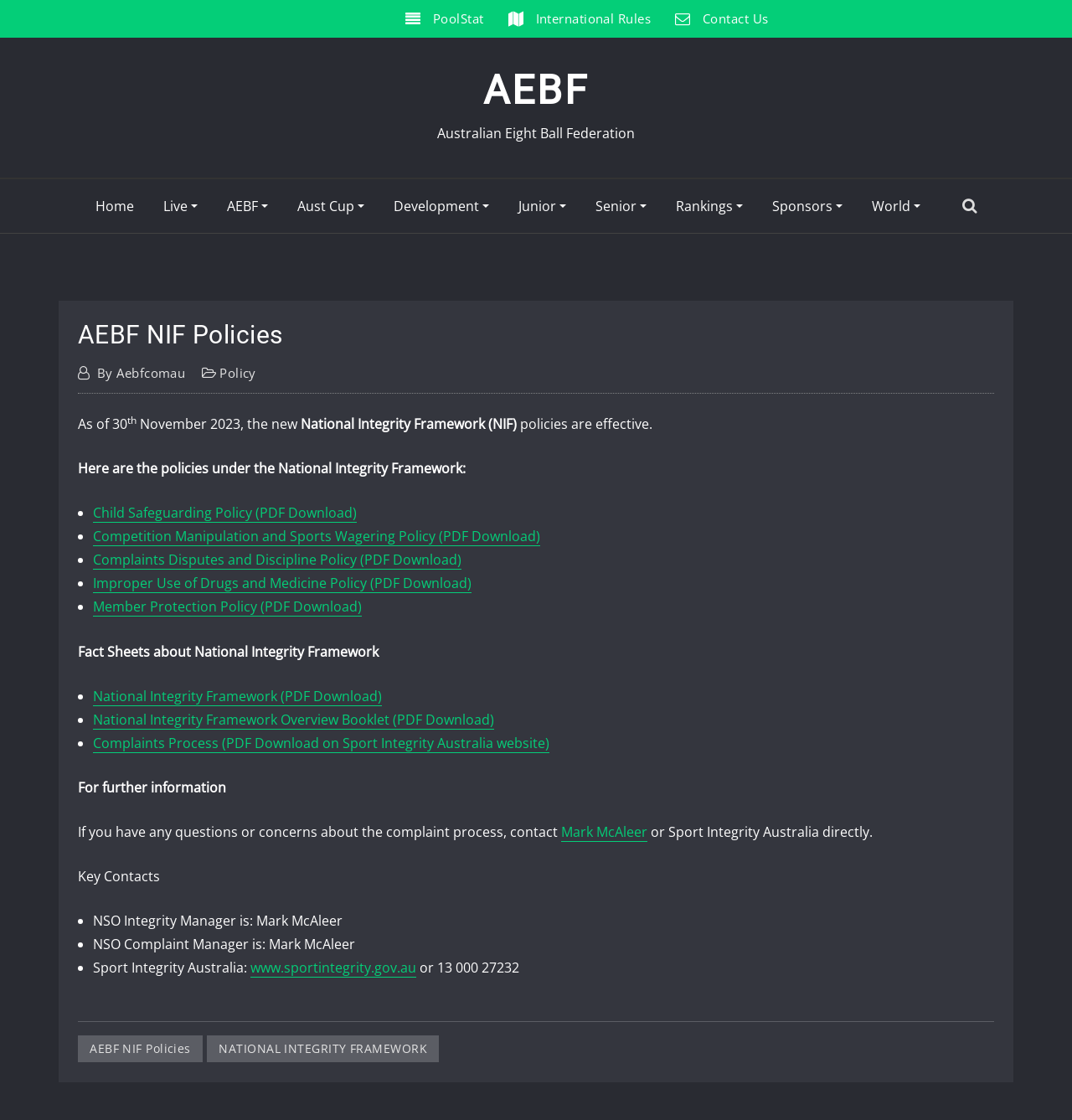Locate the bounding box coordinates of the area you need to click to fulfill this instruction: 'View Child Safeguarding Policy'. The coordinates must be in the form of four float numbers ranging from 0 to 1: [left, top, right, bottom].

[0.087, 0.45, 0.333, 0.466]